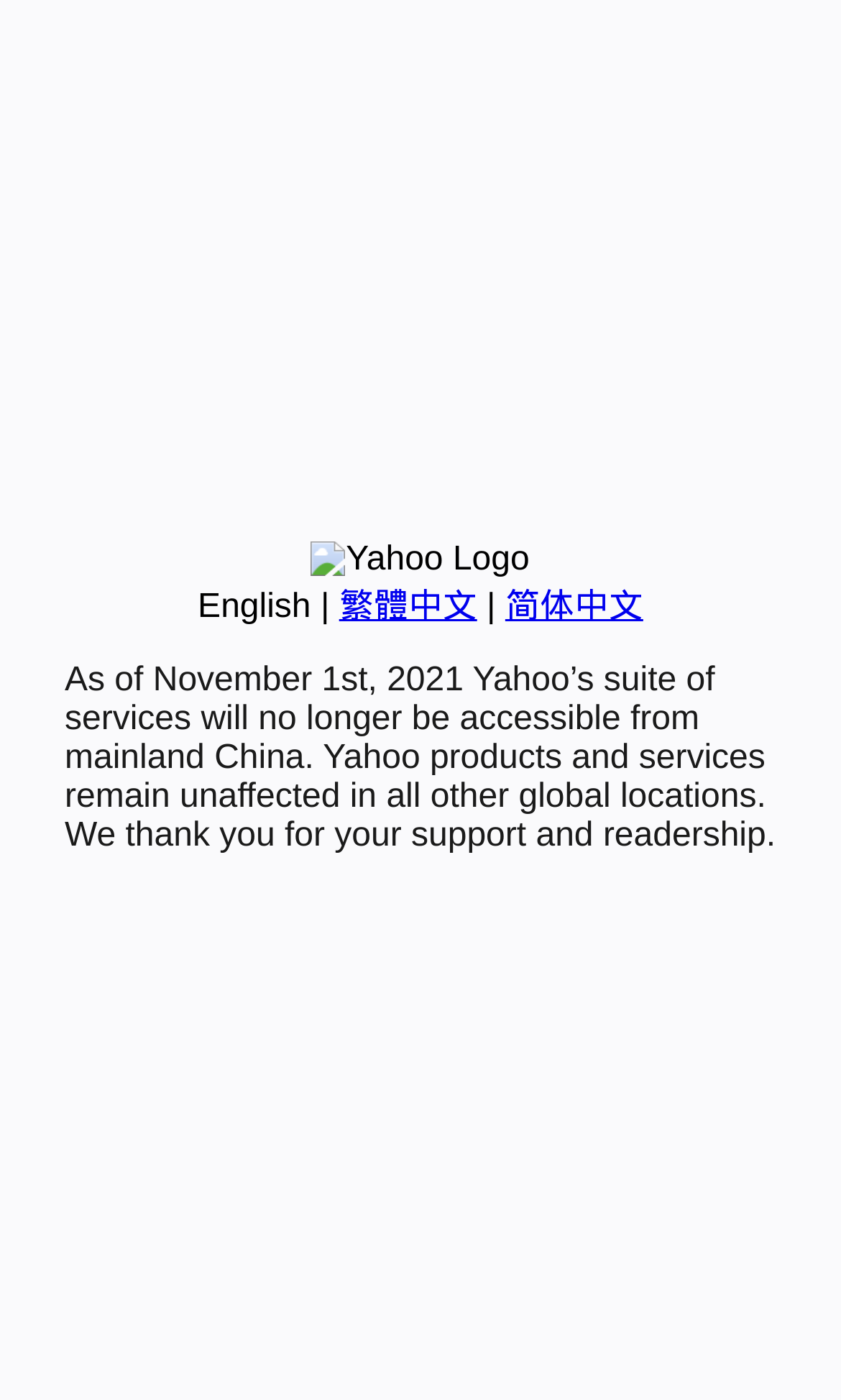Identify the bounding box coordinates for the UI element described as follows: English. Use the format (top-left x, top-left y, bottom-right x, bottom-right y) and ensure all values are floating point numbers between 0 and 1.

[0.235, 0.421, 0.37, 0.447]